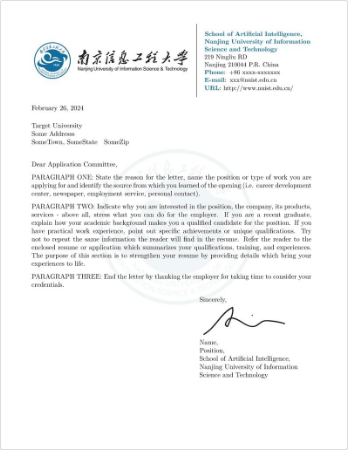Describe every detail you can see in the image.

This image showcases a formal letter template from the NUIST (Nanjing University of Information Science and Technology). Dated February 26, 2021, it is addressed to a "Target University" and includes structured guidance for applicants on how to compose their letters effectively. 

The letter is organized into three paragraphs: 

1. **Introduction**: Advising applicants to state their reasons for writing, including the position or type of work they are applying for and how they learned about the opening.
   
2. **Position Interest**: Suggesting that applicants specify their interest in the position, the company, its products or services, and how their experiences relate to the job. It encourages highlighting relevant qualifications and skills in a manner that aligns with the employer's needs.

3. **Conclusion**: Reminding applicants to thank the employer for considering their credentials and to express their eagerness for an interview.

The letter features a professional layout, including the institution's logo, a formal salutation, and a standard closing format, presenting a polished look suitable for formal correspondence.